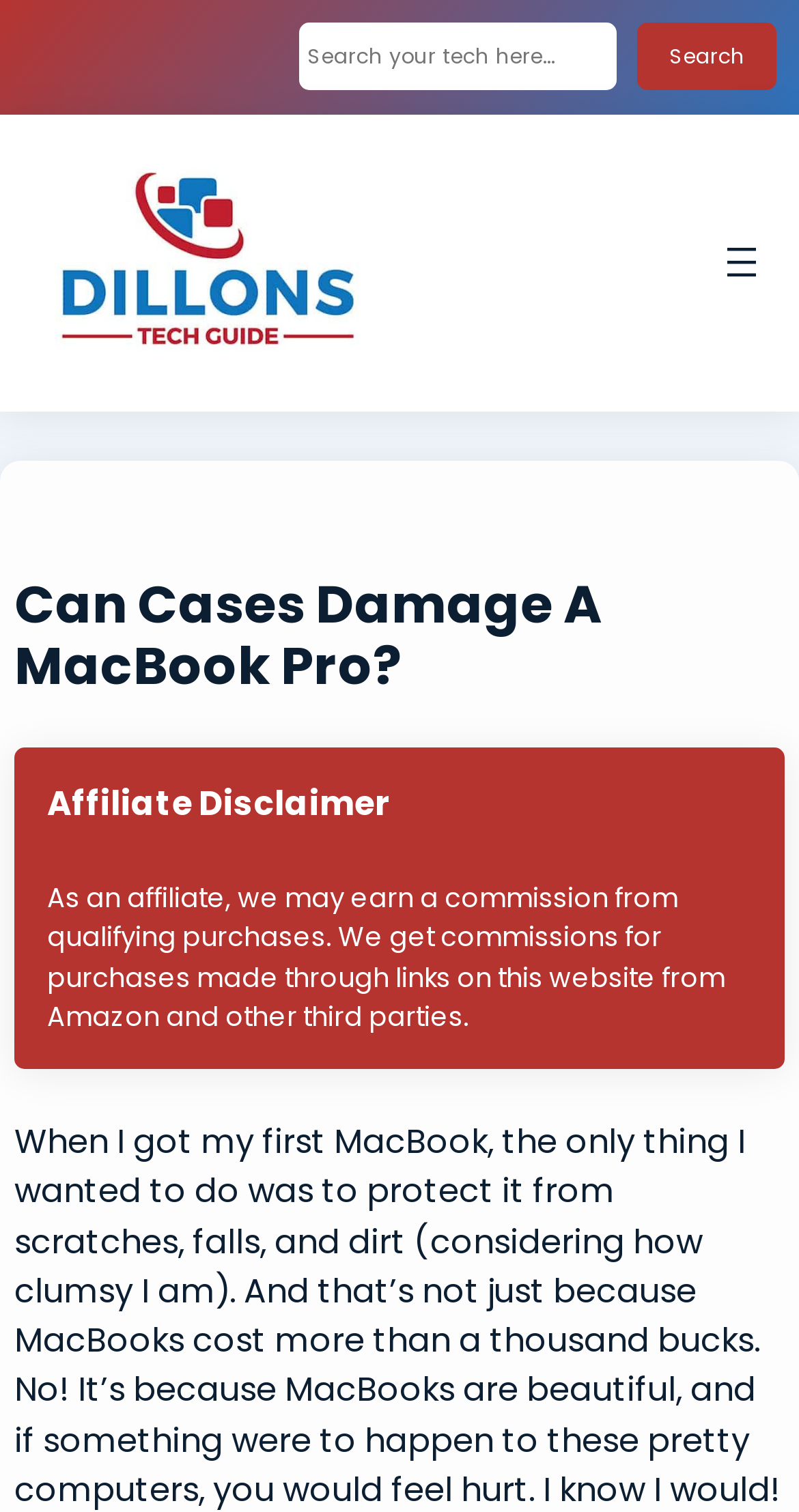Utilize the details in the image to give a detailed response to the question: What is the function of the button with an image?

The button with an image is located at the top right corner of the webpage, and it has a popup dialog associated with it. This suggests that the button is intended to open a menu or navigation options for the user.